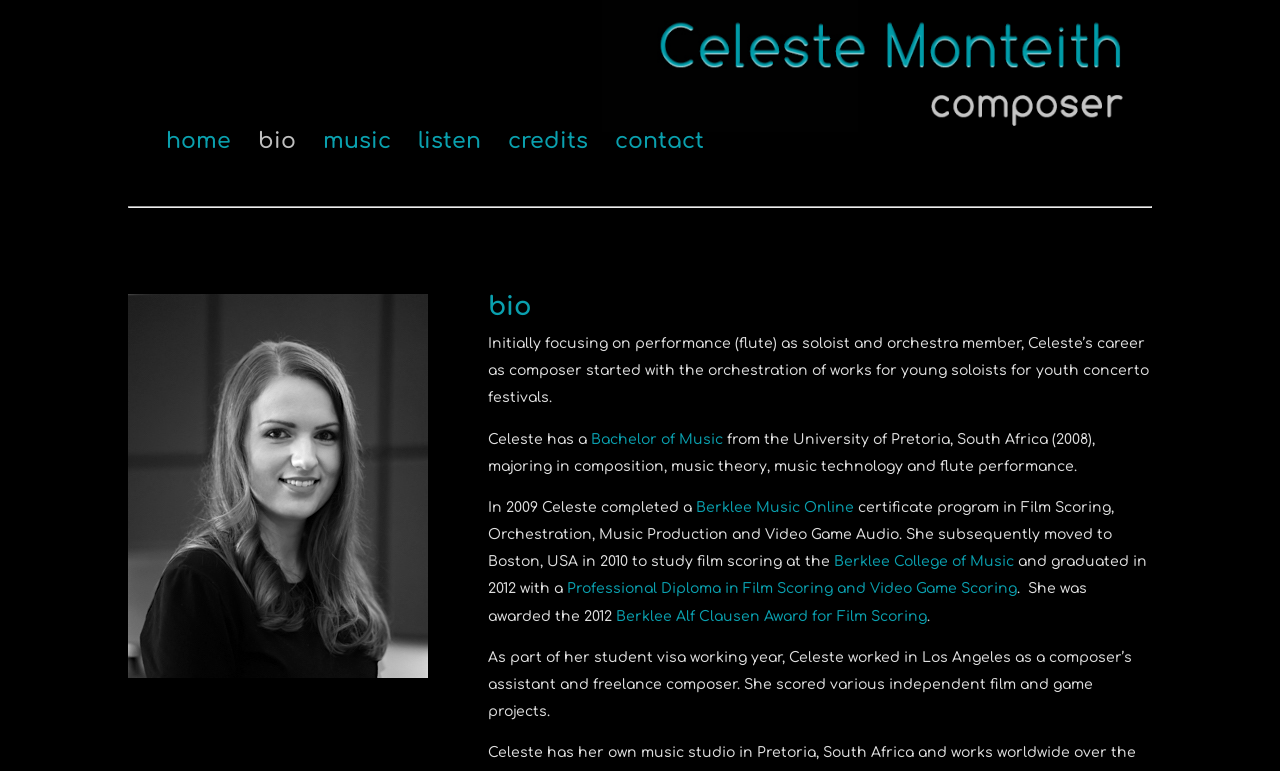What is the name of the university where Celeste Monteith earned her Bachelor of Music degree?
Give a one-word or short phrase answer based on the image.

University of Pretoria